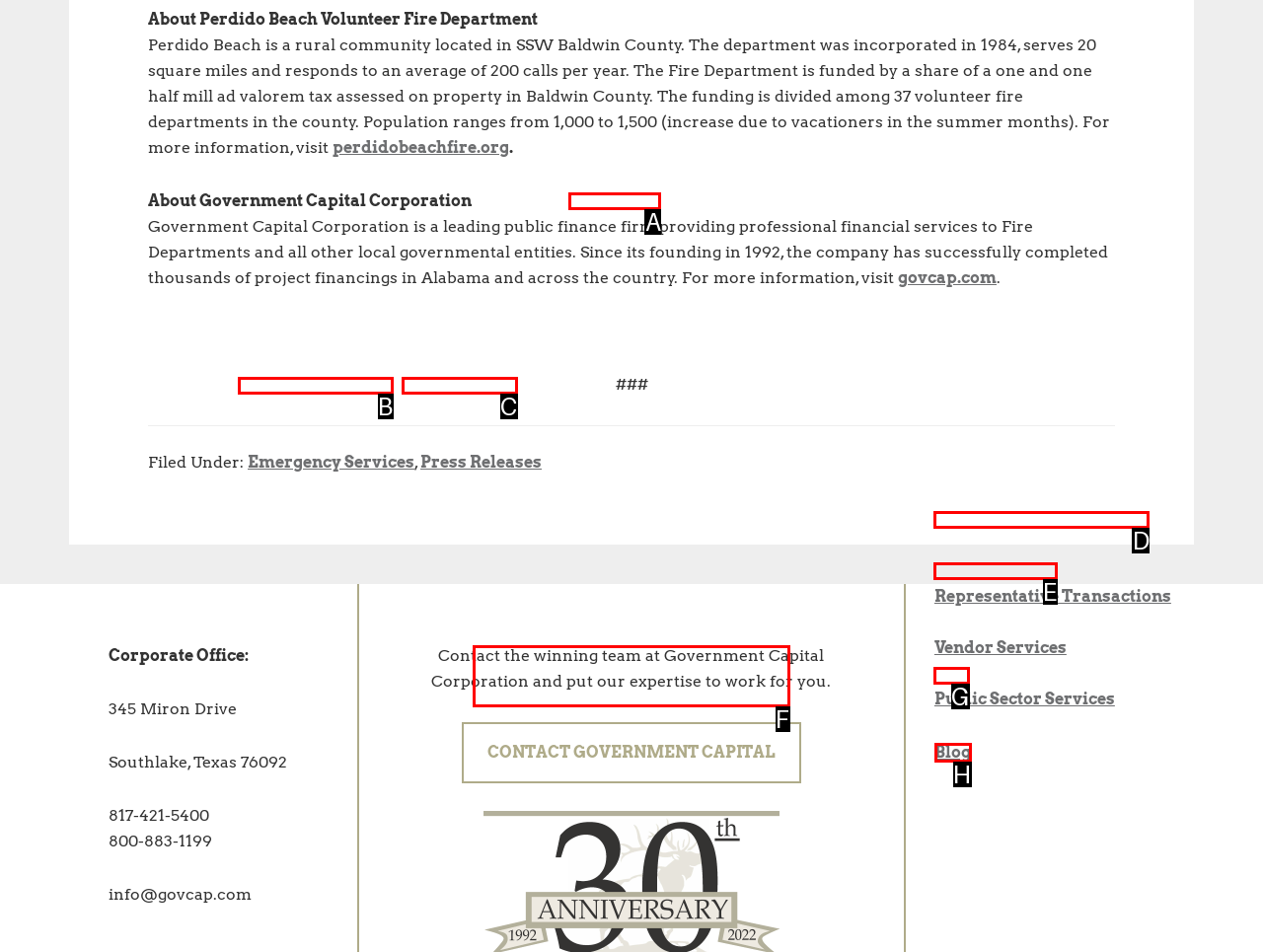Determine which letter corresponds to the UI element to click for this task: read the blog
Respond with the letter from the available options.

H